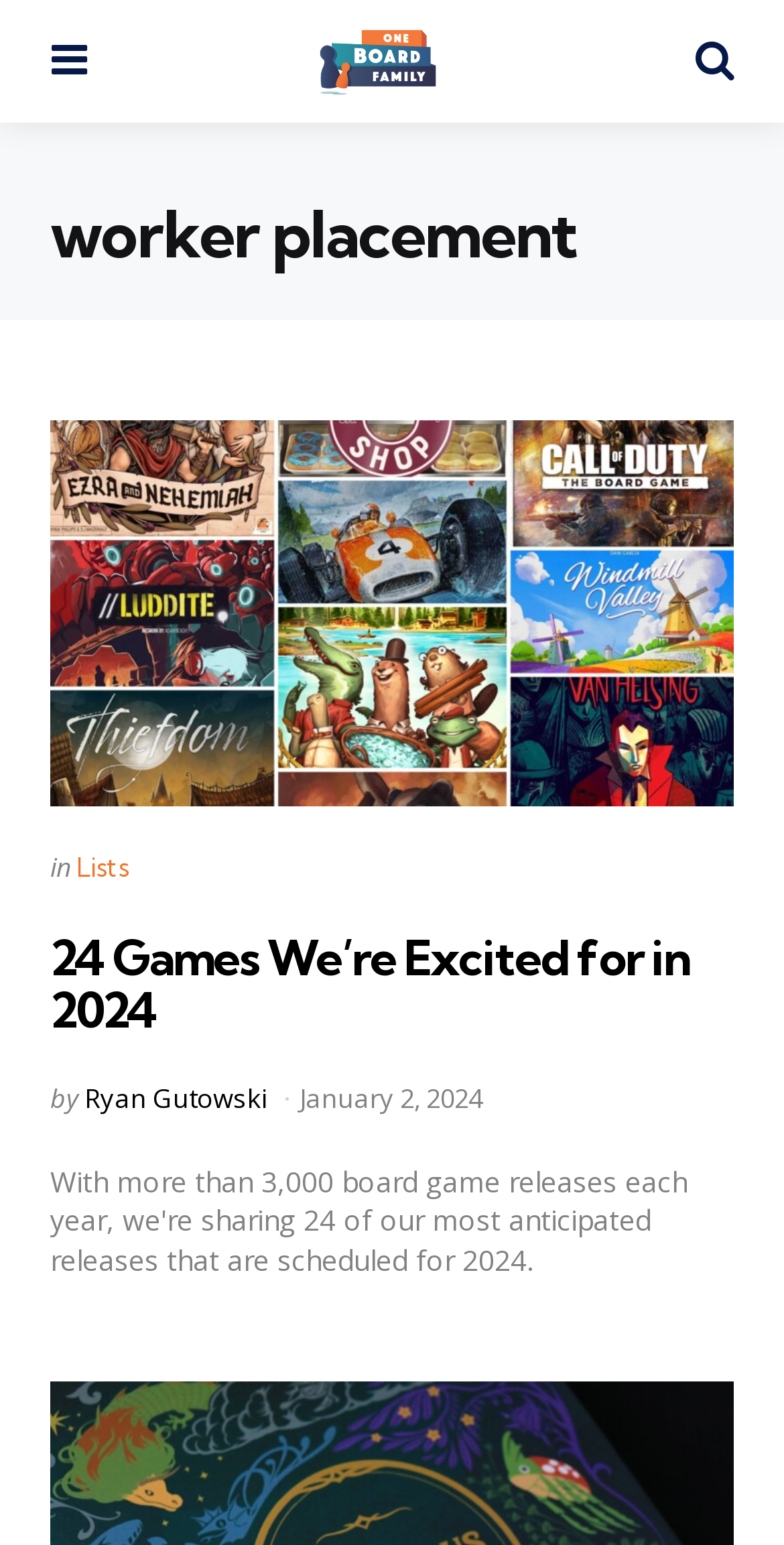Refer to the image and offer a detailed explanation in response to the question: How many images are in the article?

I found the number of images in the article by looking at the figure element, which contains an image, and the image element located above the article title. There are two images in total, so the answer is 2.